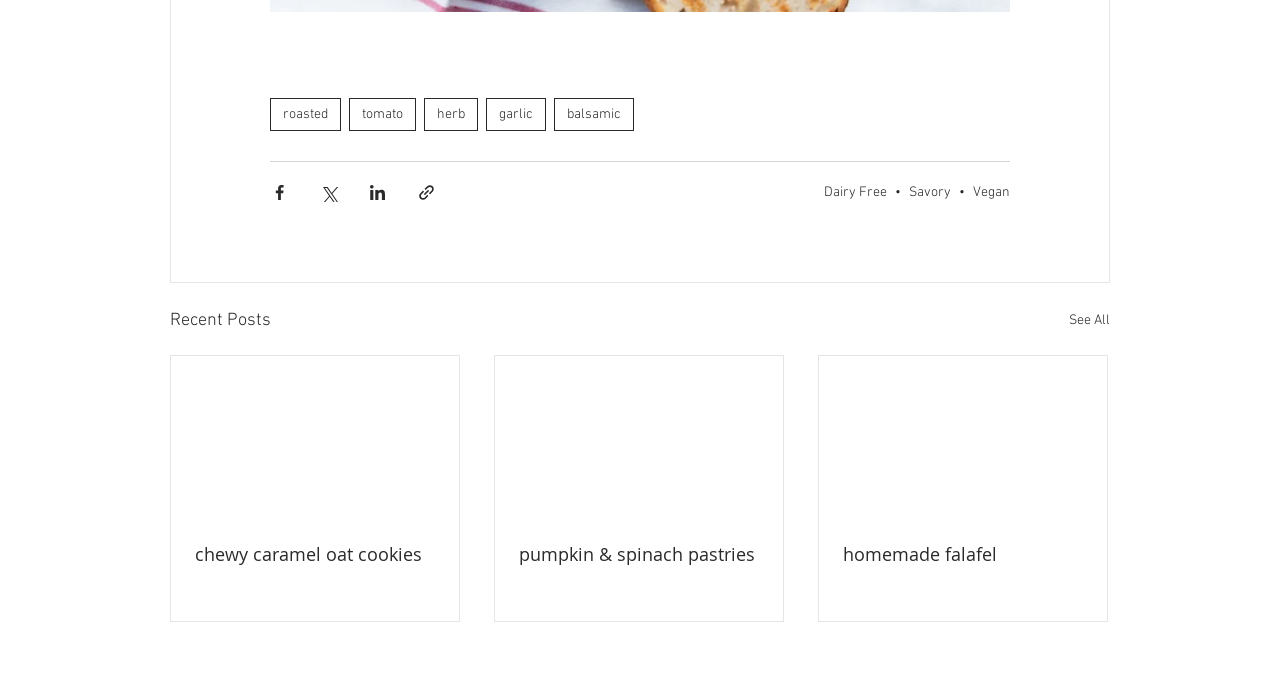Identify and provide the bounding box for the element described by: "parent_node: homemade falafel".

[0.64, 0.509, 0.865, 0.74]